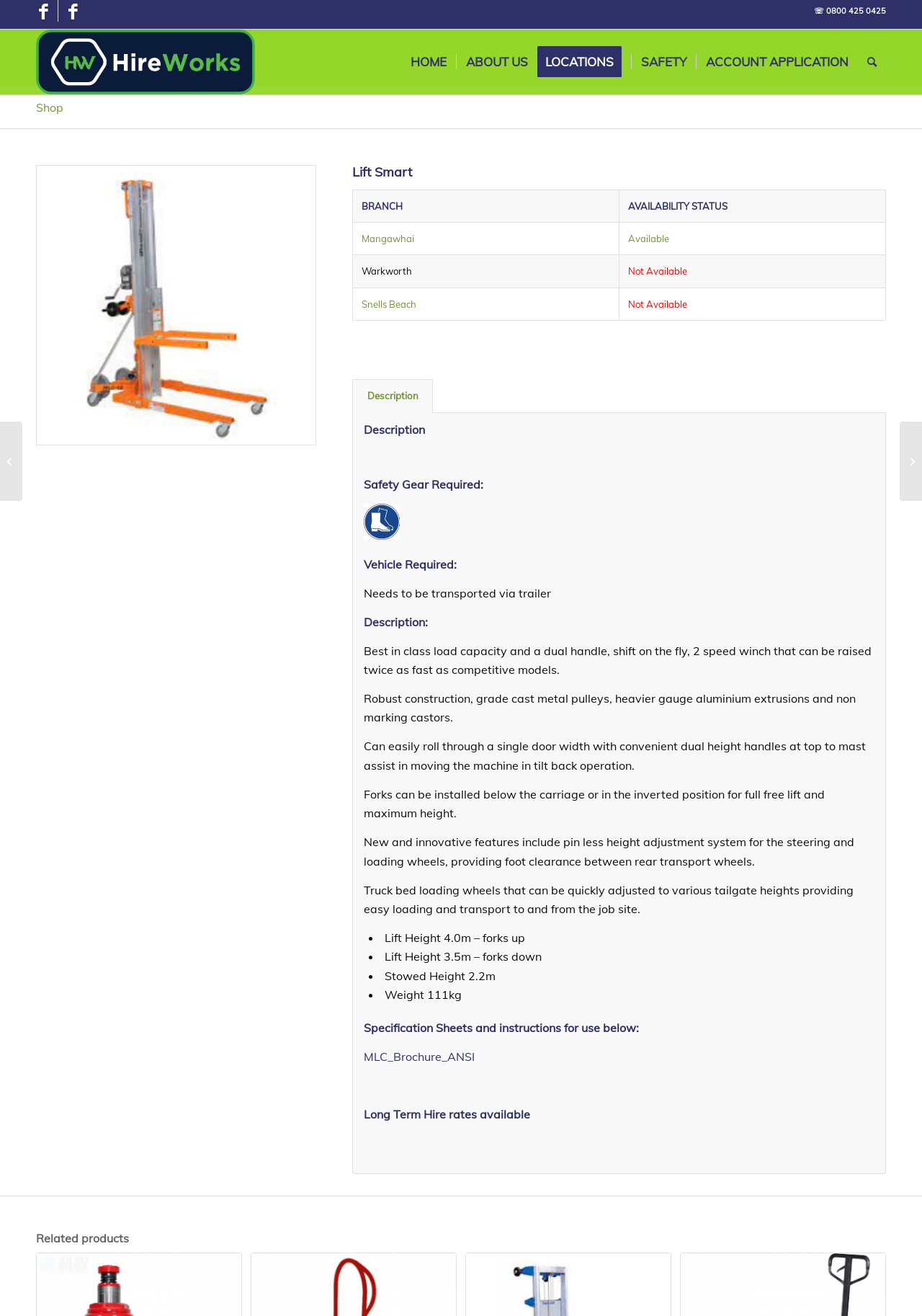Identify the bounding box coordinates of the specific part of the webpage to click to complete this instruction: "Search for equipment".

[0.93, 0.022, 0.961, 0.072]